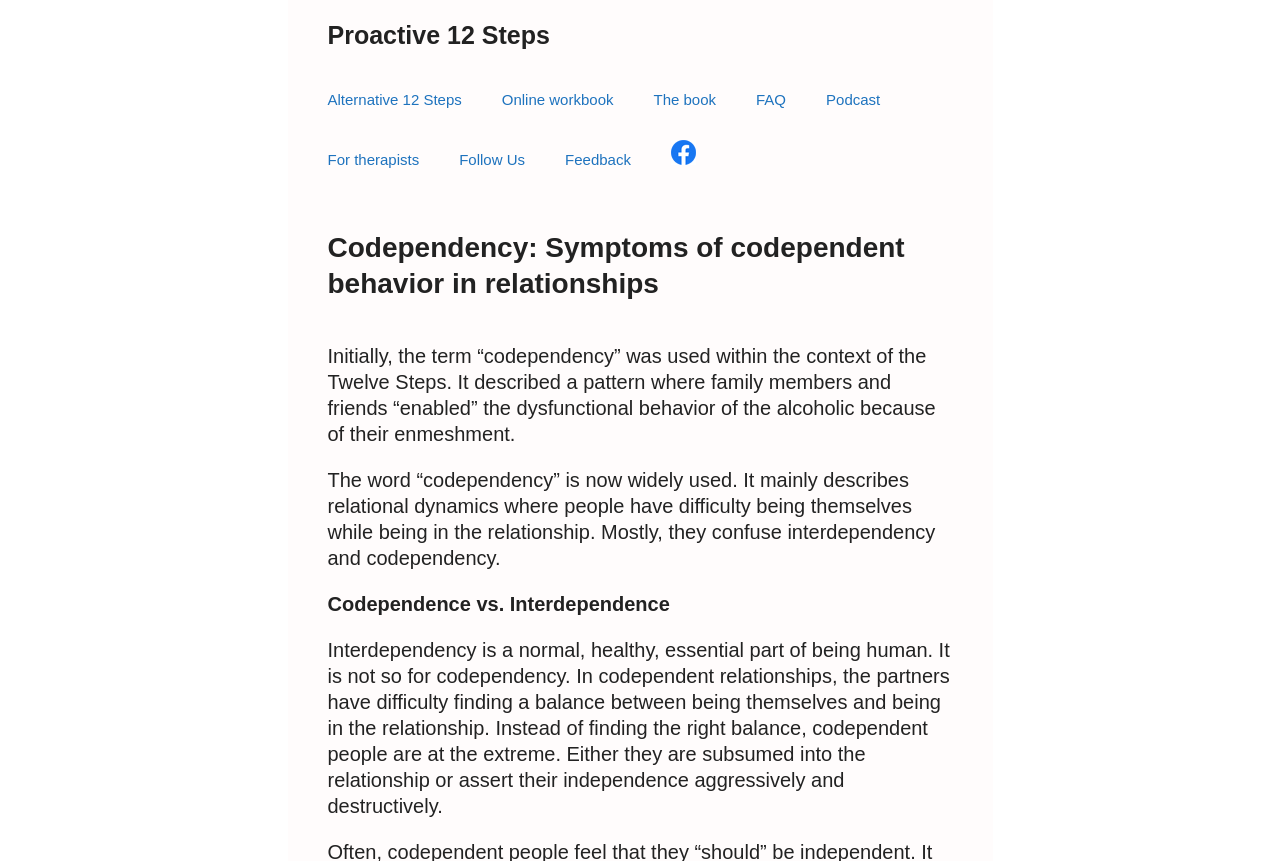Explain in detail what you observe on this webpage.

The webpage is about codependency, specifically discussing its symptoms in relationships and the differences between codependency and interdependency. At the top of the page, there is a banner with the site's name, "Proactive 12 Steps", and a navigation menu with several links, including "Alternative 12 Steps", "Online workbook", "The book", "FAQ", "Podcast", "For therapists", "Follow Us", and "Feedback". 

Below the navigation menu, there is a heading that reads "Codependency: Symptoms of codependent behavior in relationships". Following this heading, there are three paragraphs of text that explain the concept of codependency, its origins, and how it differs from interdependency. The first paragraph describes how the term "codependency" was initially used in the context of the Twelve Steps to describe a pattern of enabling behavior. The second paragraph explains how the term is now widely used to describe relational dynamics where people struggle to maintain their individuality within a relationship. The third paragraph highlights the differences between codependency and interdependency, with interdependency being a normal and healthy part of human relationships, whereas codependency involves an unhealthy imbalance between individuality and relationship.

To the right of the second paragraph, there is an image, and above the third paragraph, there is a subheading that reads "Codependence vs. Interdependence". Overall, the webpage appears to be an informative resource on codependency, providing a detailed explanation of the concept and its implications for relationships.